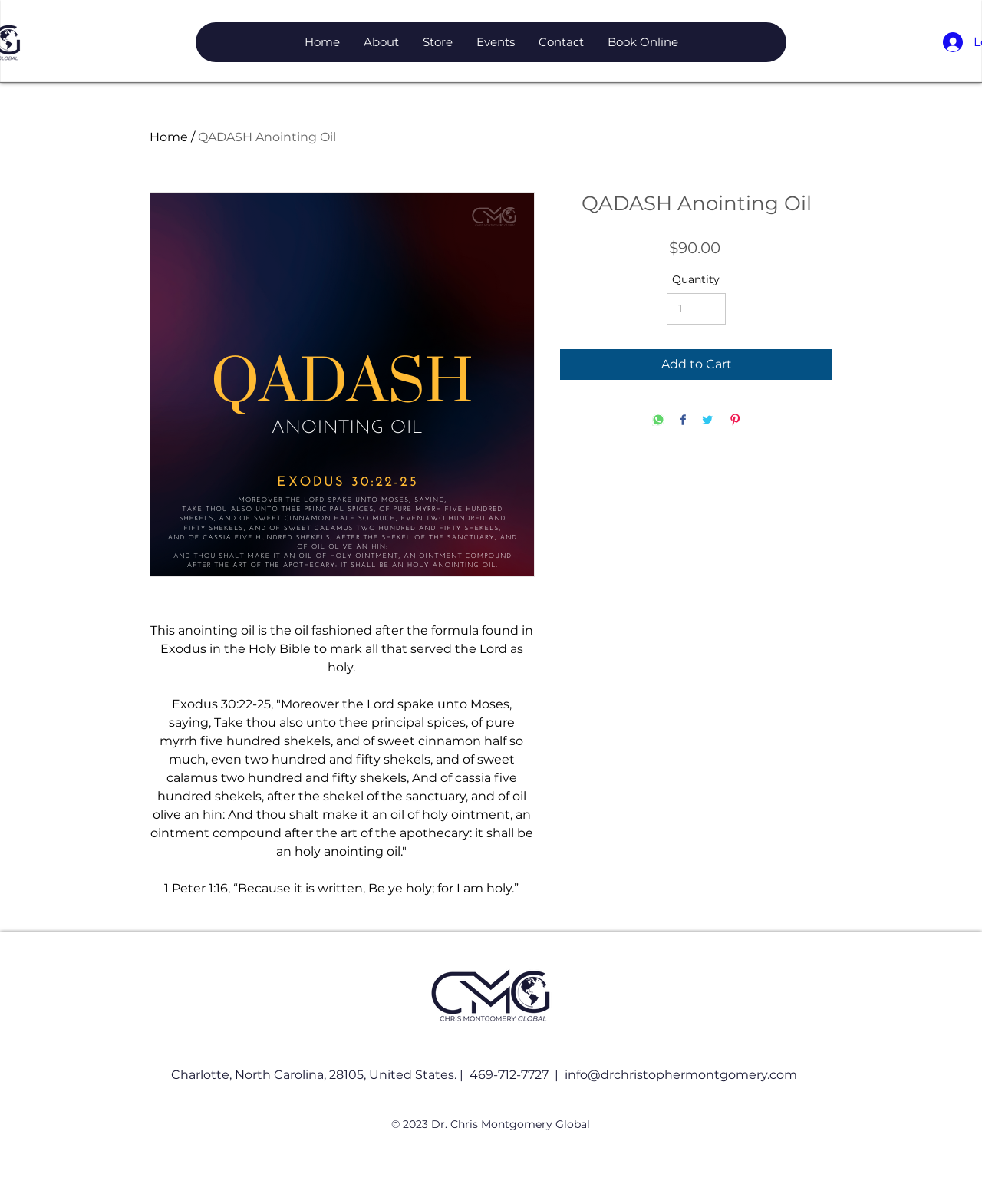Please specify the bounding box coordinates of the clickable section necessary to execute the following command: "Learn about the company history".

None